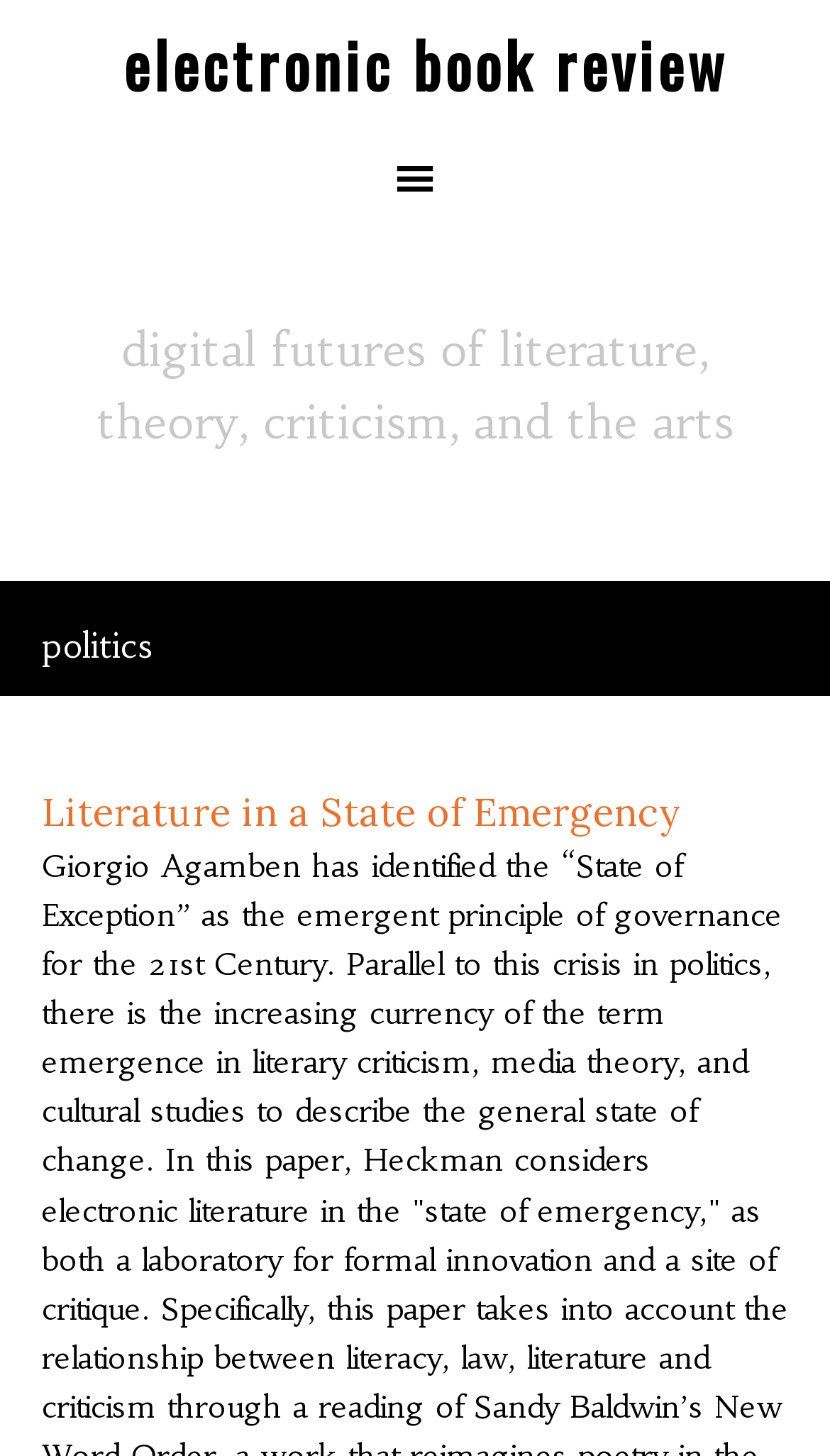What is the name of the website?
Based on the image, give a one-word or short phrase answer.

electronic book review